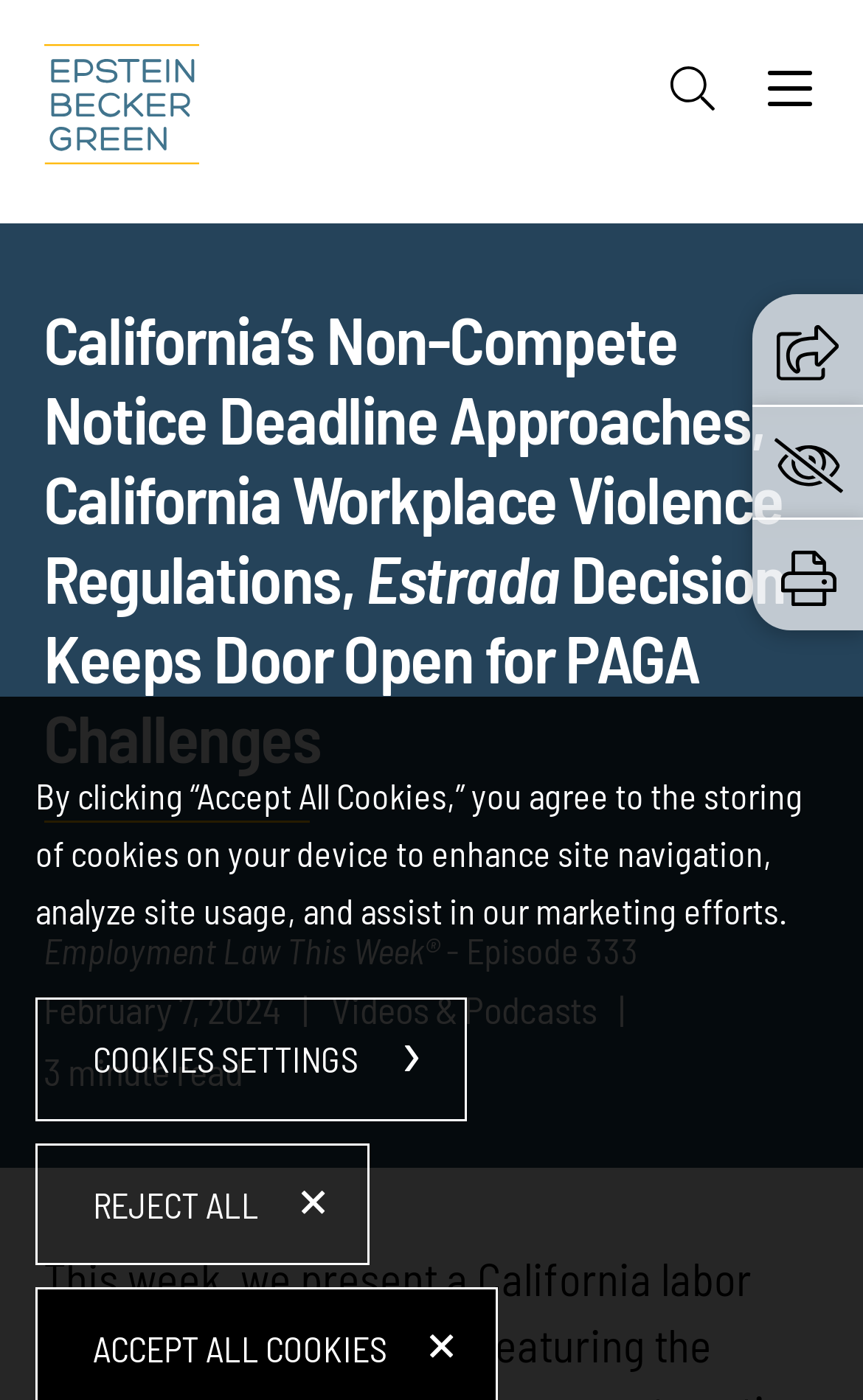Show the bounding box coordinates for the HTML element described as: "Jump to Page".

[0.203, 0.0, 0.5, 0.057]